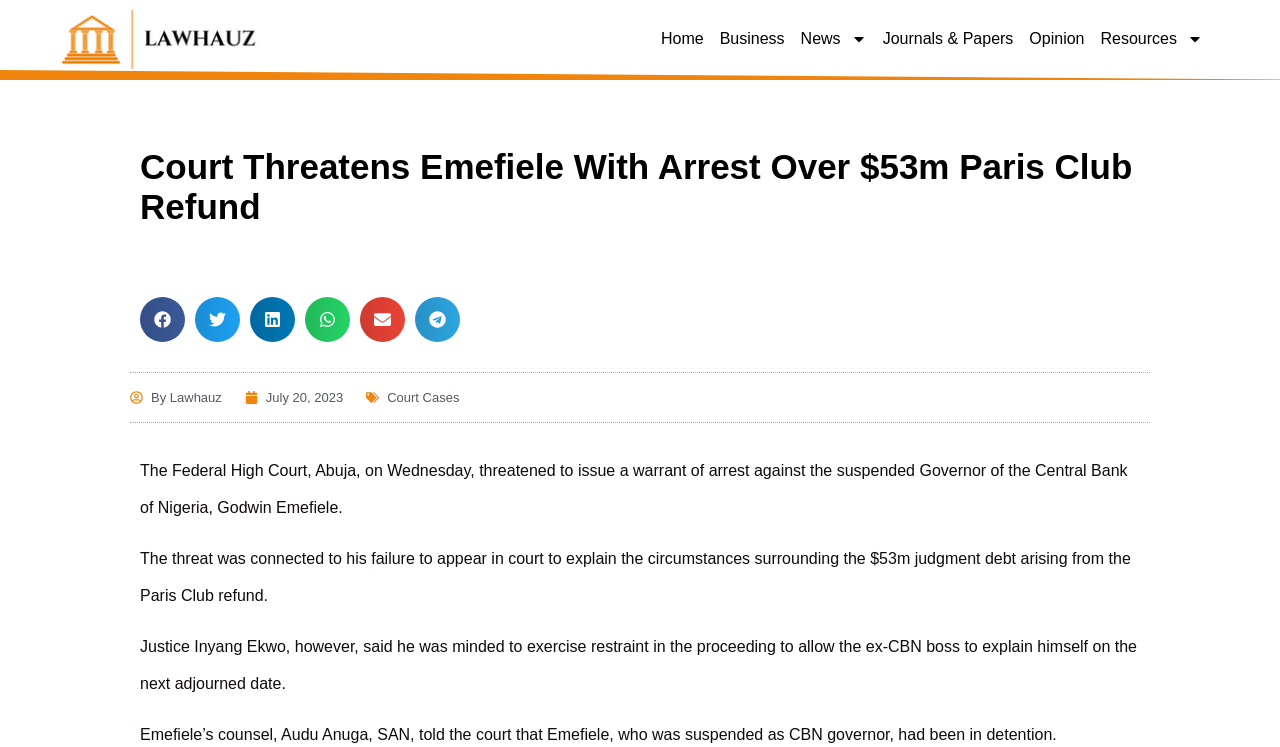Find the bounding box coordinates of the element's region that should be clicked in order to follow the given instruction: "Read the news article". The coordinates should consist of four float numbers between 0 and 1, i.e., [left, top, right, bottom].

[0.109, 0.619, 0.881, 0.691]